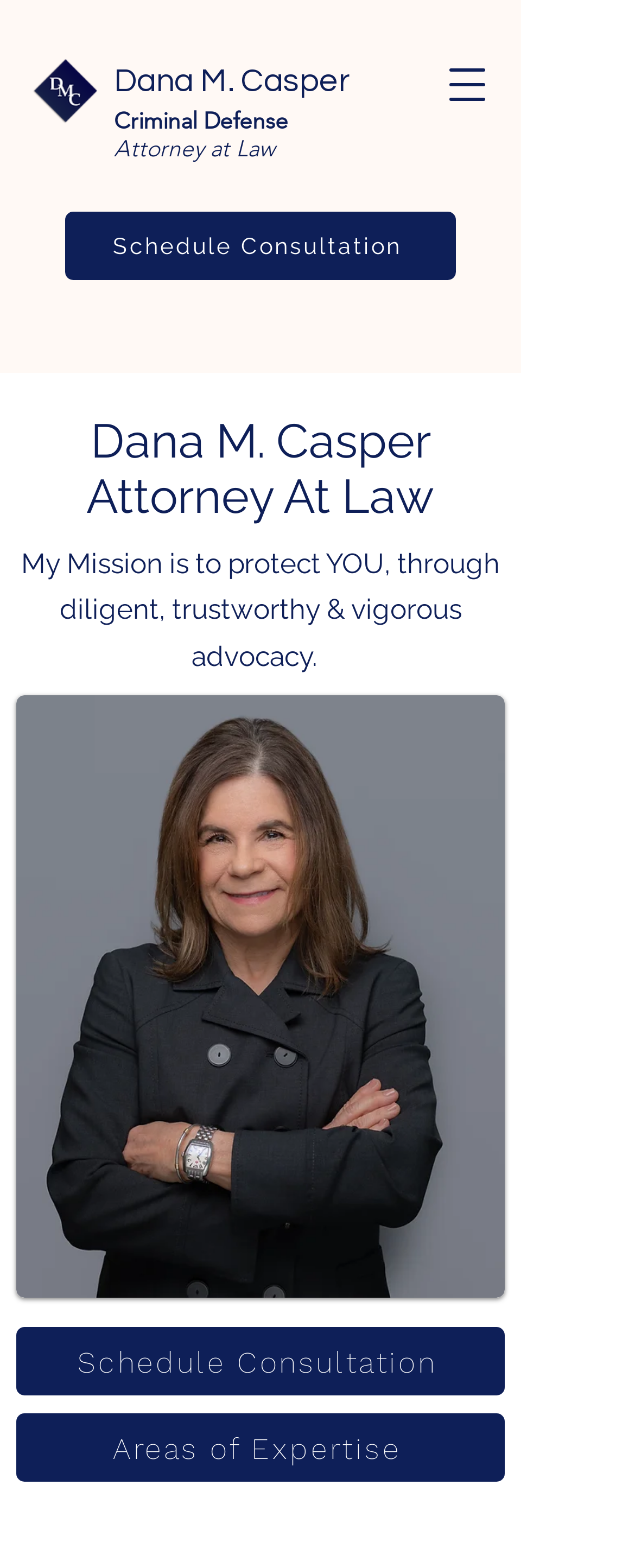Give a one-word or one-phrase response to the question: 
What is the main goal of Dana M. Casper?

To protect clients